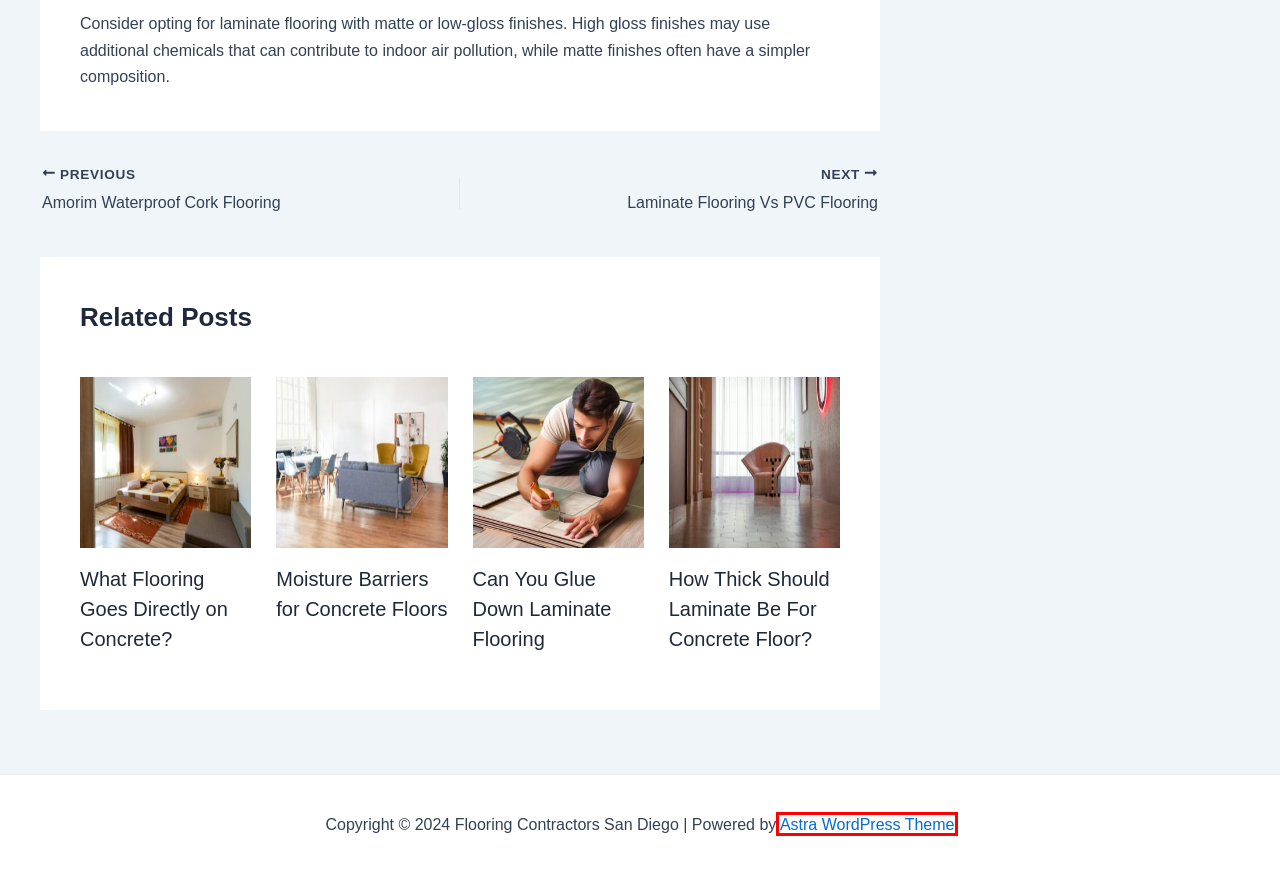You have a screenshot of a webpage with a red rectangle bounding box around a UI element. Choose the best description that matches the new page after clicking the element within the bounding box. The candidate descriptions are:
A. How Thick Should Laminate Be For Concrete Floor?
B. Can You Glue Down Laminate Flooring
C. What Flooring Goes Directly On Concrete?
D. Astra – Fast, Lightweight & Customizable WordPress Theme - Download Now!
E. Amorim Waterproof Cork Flooring
F. Flooring Contractors San Diego, CA
G. Laminate Flooring Vs PVC Flooring
H. Moisture Barriers For Concrete Floors

D